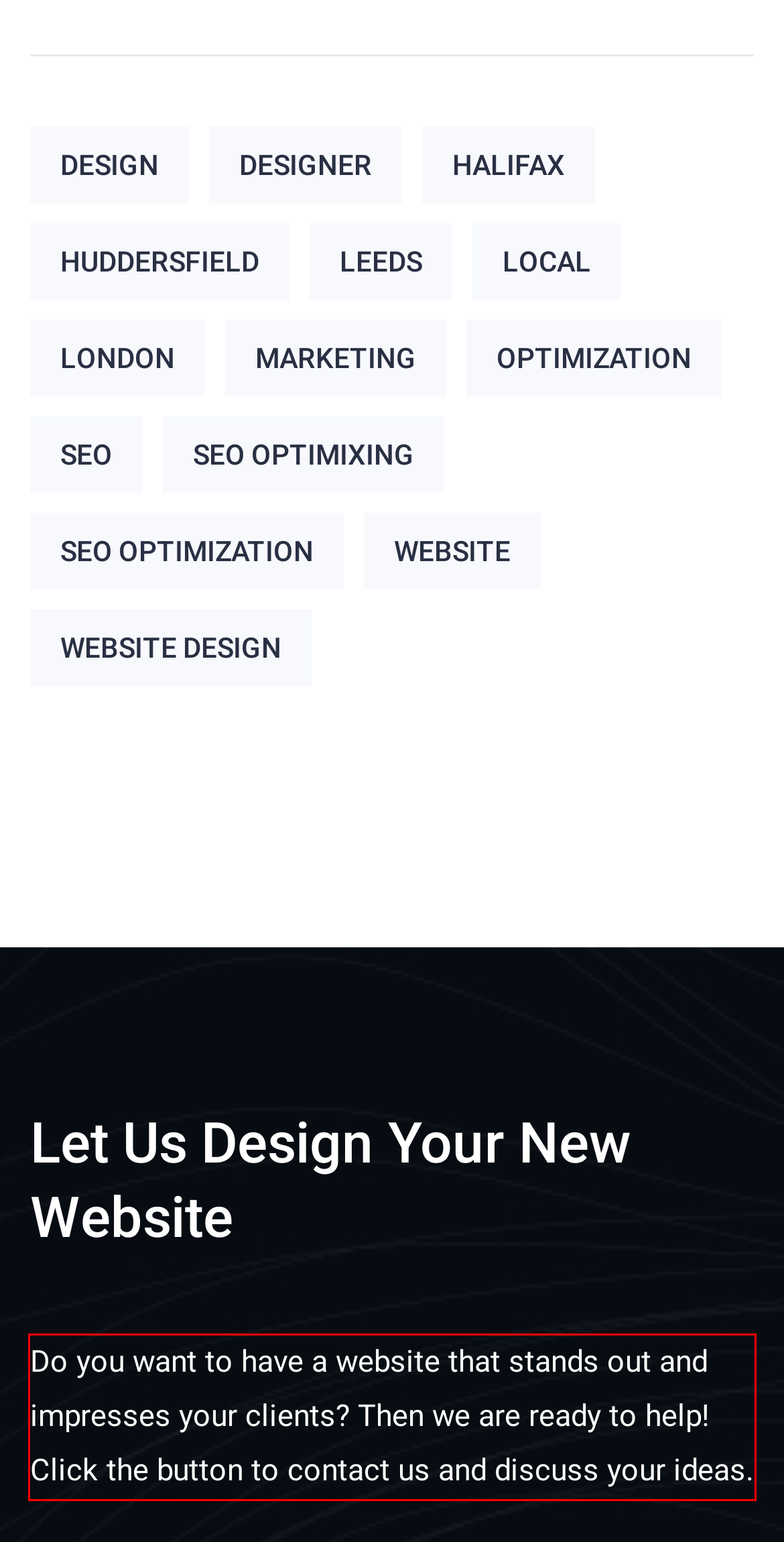Please analyze the screenshot of a webpage and extract the text content within the red bounding box using OCR.

Do you want to have a website that stands out and impresses your clients? Then we are ready to help! Click the button to contact us and discuss your ideas.